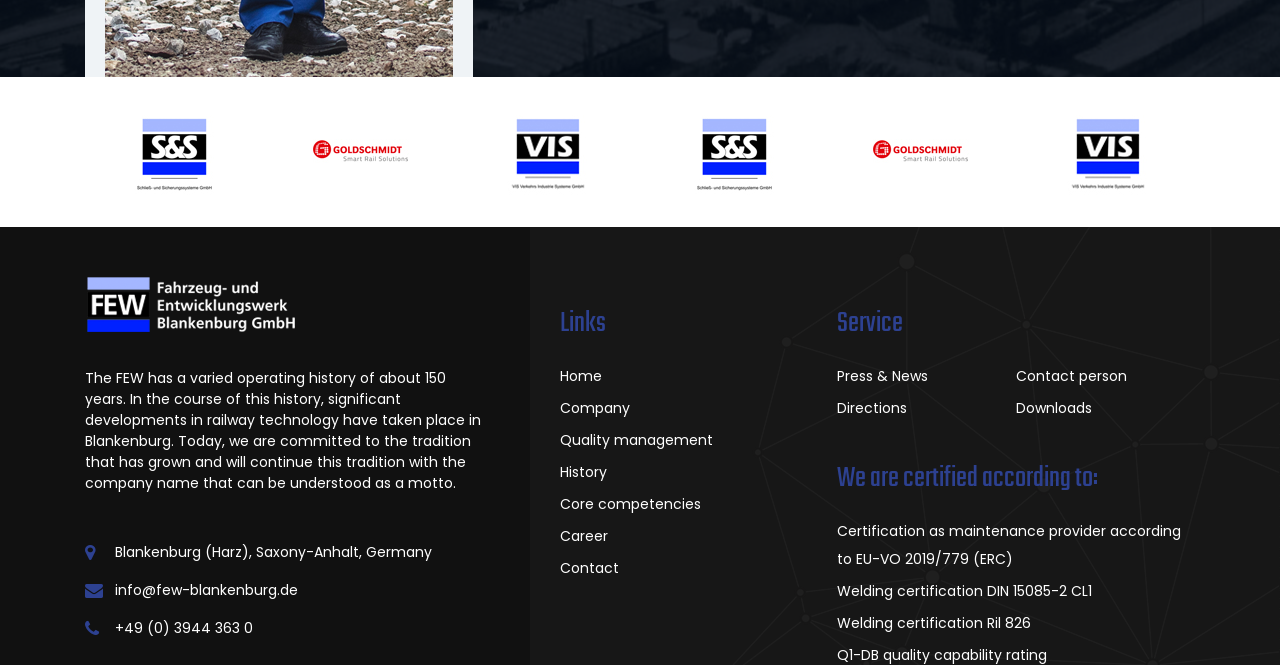Identify and provide the bounding box coordinates of the UI element described: "Welding certification Ril 826". The coordinates should be formatted as [left, top, right, bottom], with each number being a float between 0 and 1.

[0.654, 0.915, 0.934, 0.958]